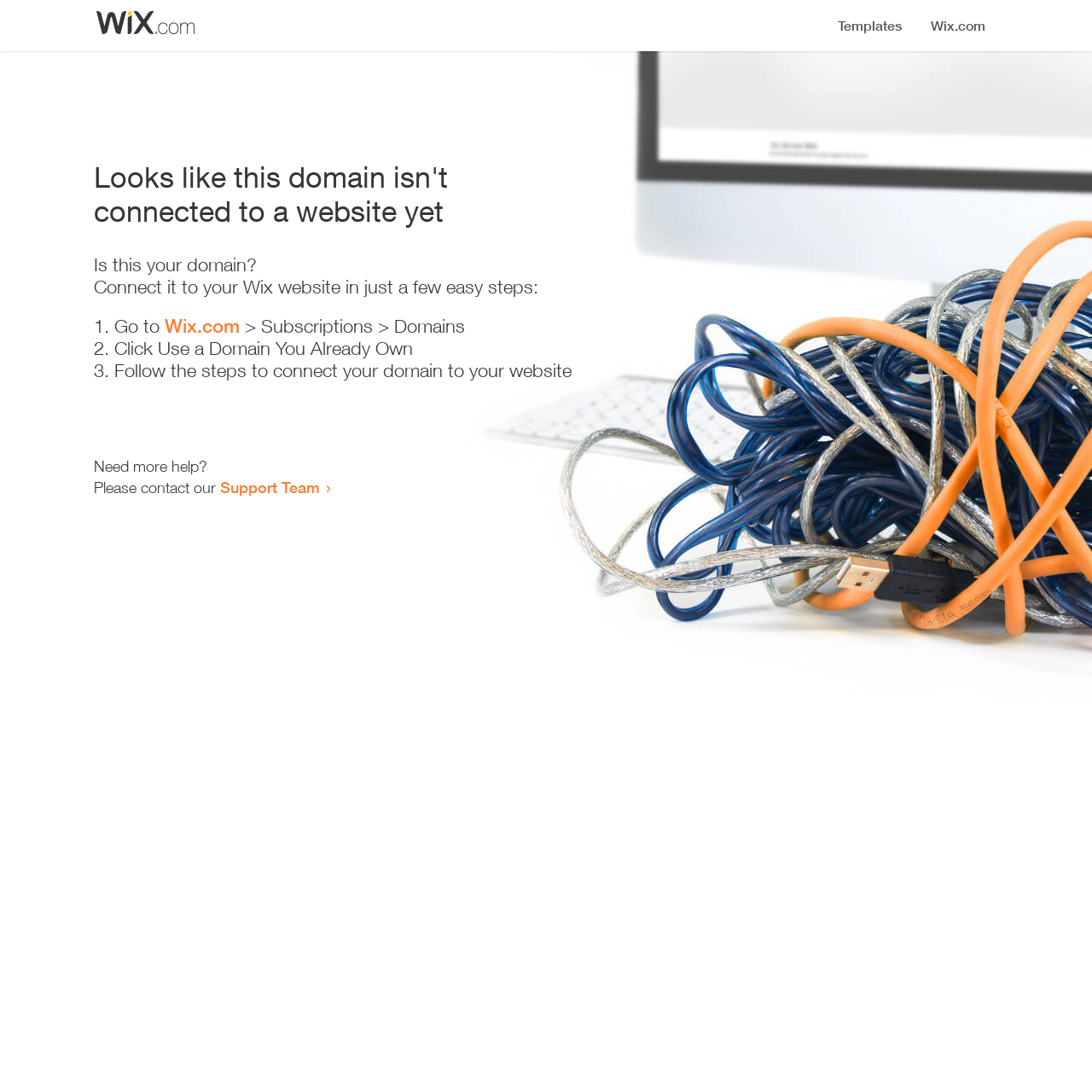Determine the bounding box of the UI component based on this description: "Support Team". The bounding box coordinates should be four float values between 0 and 1, i.e., [left, top, right, bottom].

[0.202, 0.438, 0.293, 0.455]